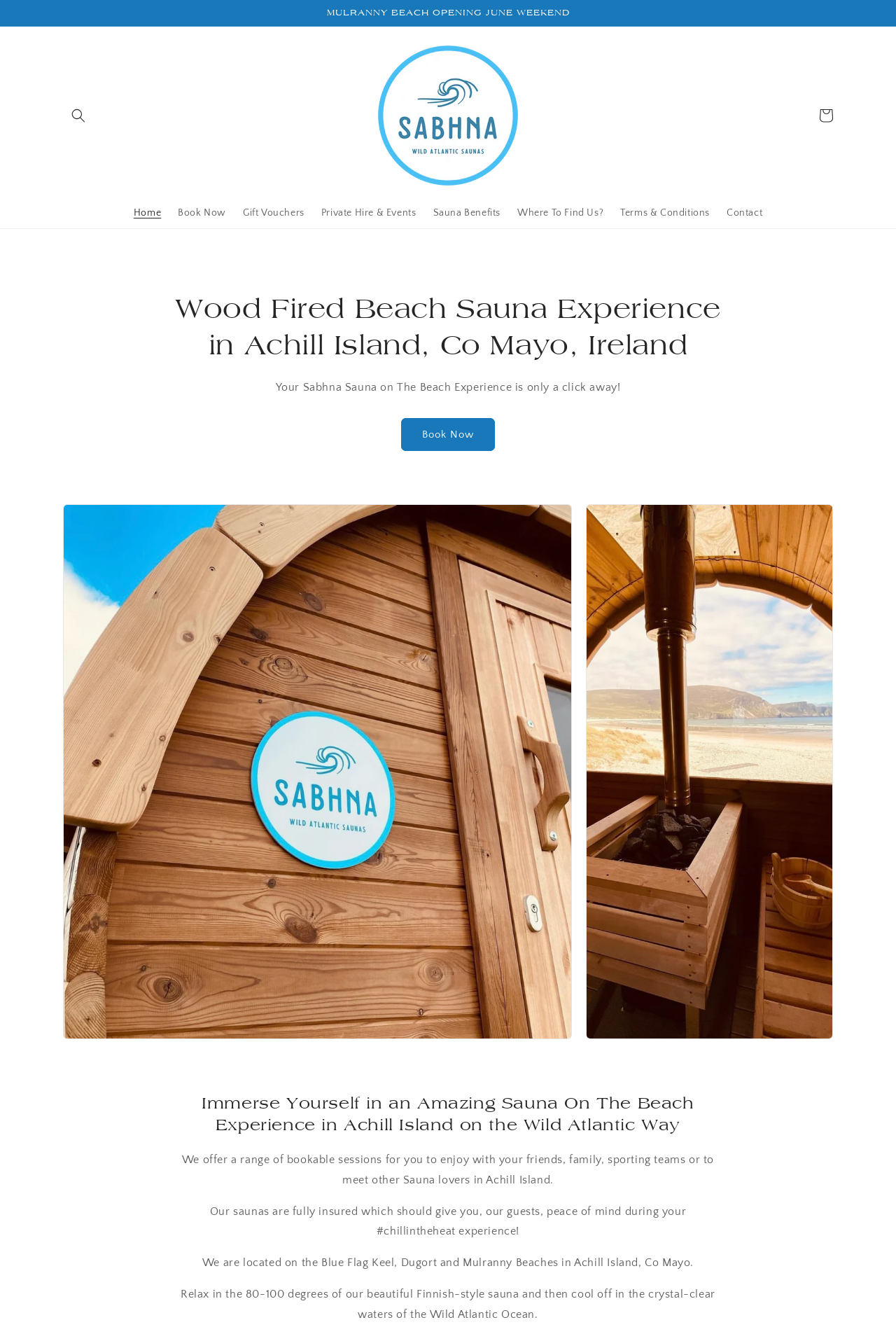What is the name of the beach mentioned in the announcement?
Refer to the image and give a detailed answer to the query.

I found the announcement section at the top of the webpage, which contains the text 'MULRANNY BEACH OPENING JUNE WEEKEND'. Therefore, the name of the beach mentioned in the announcement is Mulranny Beach.